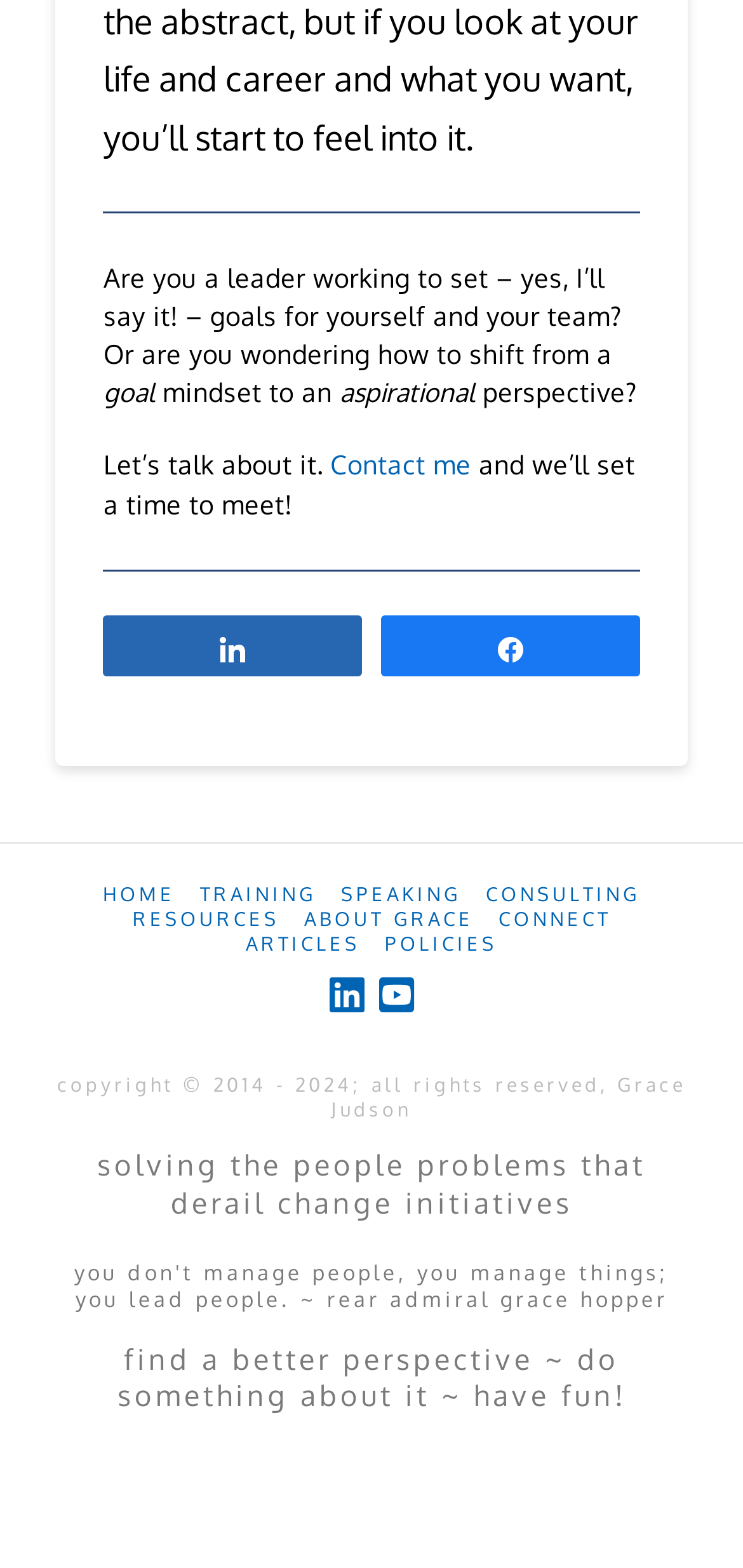Determine the bounding box coordinates for the area that should be clicked to carry out the following instruction: "Click on Share".

[0.142, 0.394, 0.485, 0.43]